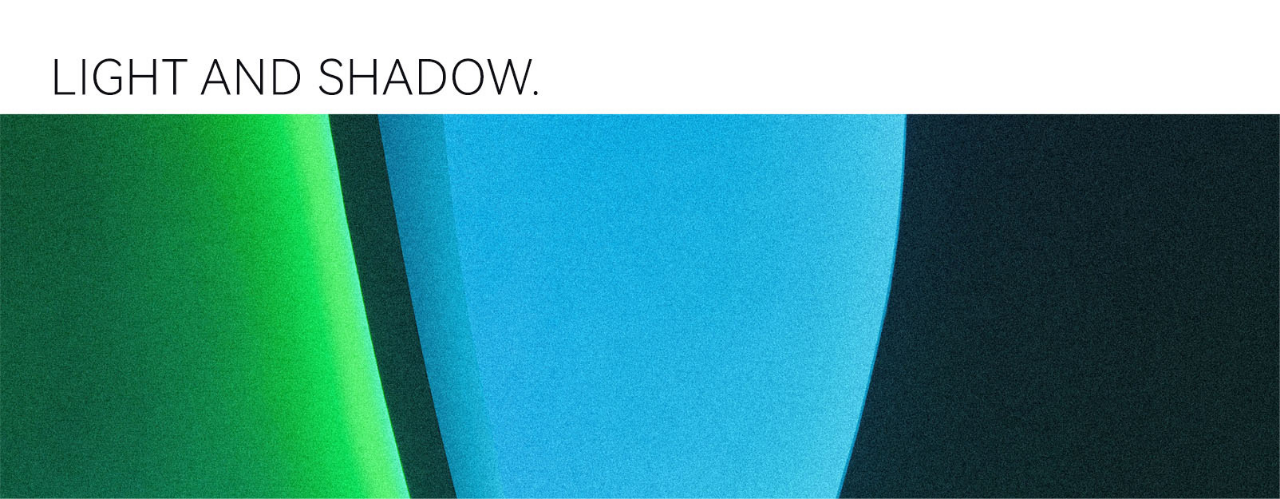Provide a single word or phrase answer to the question: 
What is the thematic focus of the image?

Light and shadow